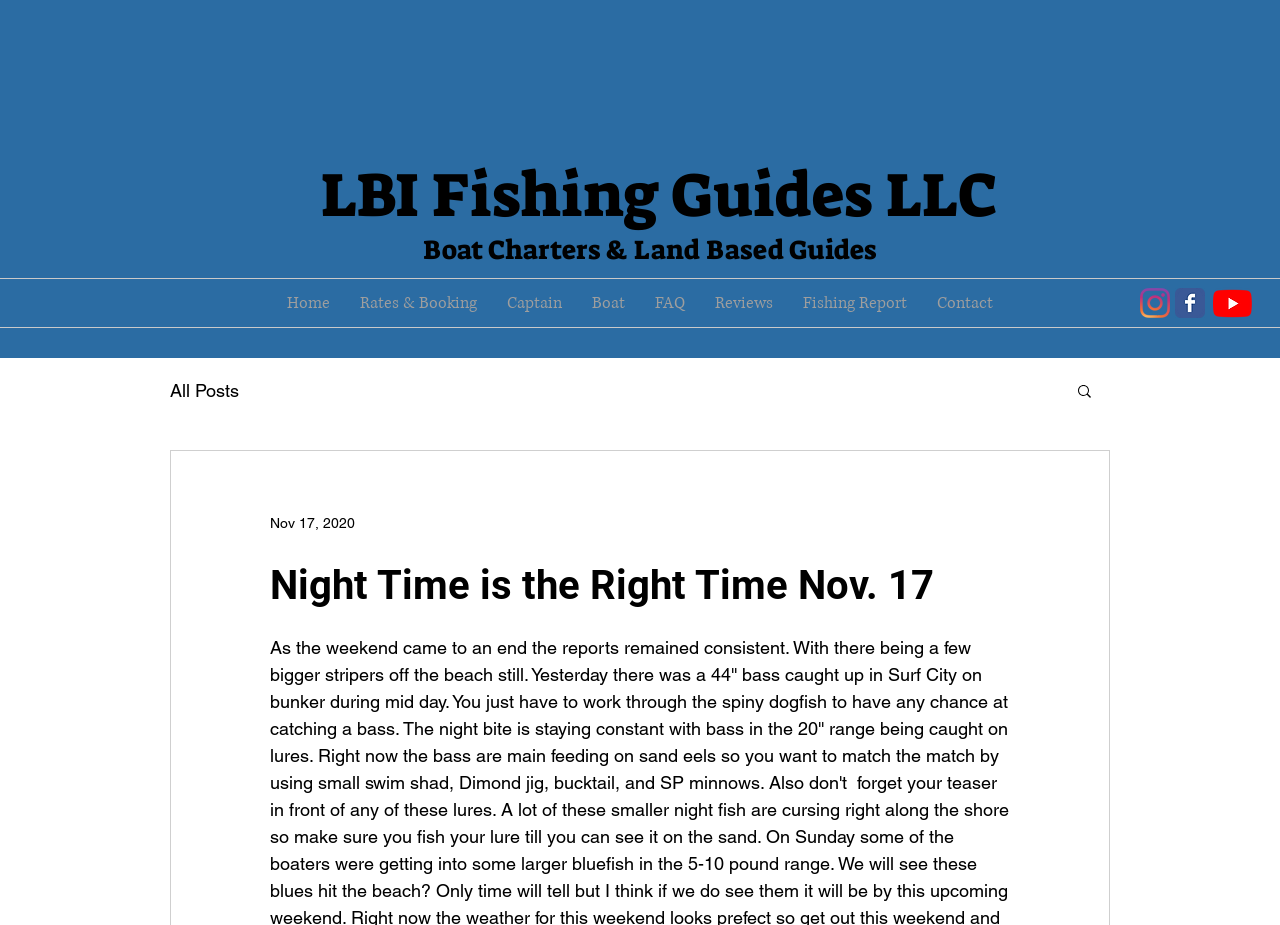Give a detailed account of the webpage's layout and content.

The webpage appears to be a fishing guide website, with a focus on boat charters and land-based guides. At the top left, there is a link to "LBI Fishing Guides LLC". Below this, there is a heading that reads "Boat Charters & Land Based Guides". 

To the left, there is a navigation menu labeled "Site" that contains links to various pages, including "Home", "Rates & Booking", "Captain", "Boat", "FAQ", "Reviews", "Fishing Report", and "Contact". These links are arranged horizontally, with "Home" on the left and "Contact" on the right.

On the top right, there are two social media bars, each containing links to Instagram, Facebook, and YouTube, accompanied by their respective icons.

Below the navigation menu, there is another navigation section labeled "blog" that contains a link to "All Posts". Next to this, there is a search button with a magnifying glass icon.

The main content of the page appears to be a fishing report, with a heading that reads "Night Time is the Right Time Nov. 17". The report mentions that as the weekend came to an end, reports remained consistent, with a few bigger stripers caught off the beach, including a 44'' bass caught the previous day. The date of the report, "Nov 17, 2020", is displayed above the heading.